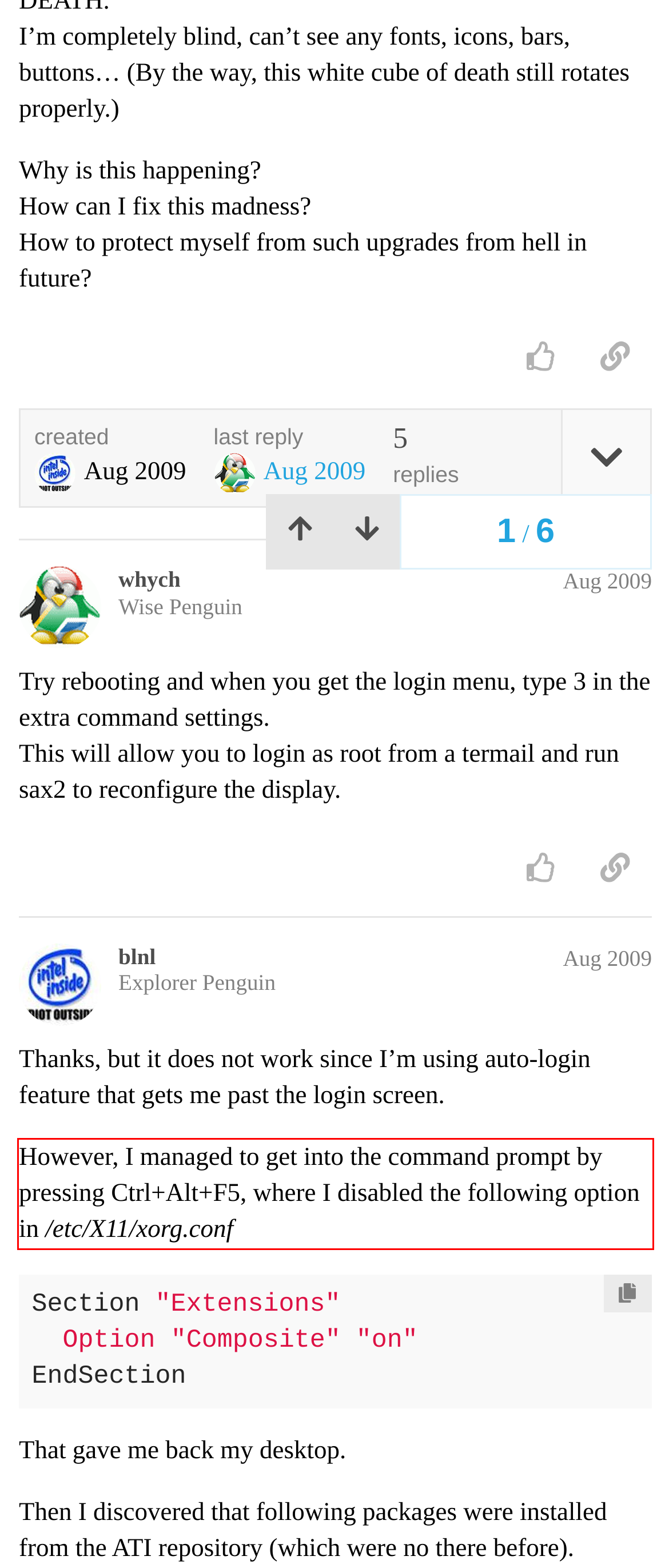From the screenshot of the webpage, locate the red bounding box and extract the text contained within that area.

However, I managed to get into the command prompt by pressing Ctrl+Alt+F5, where I disabled the following option in /etc/X11/xorg.conf